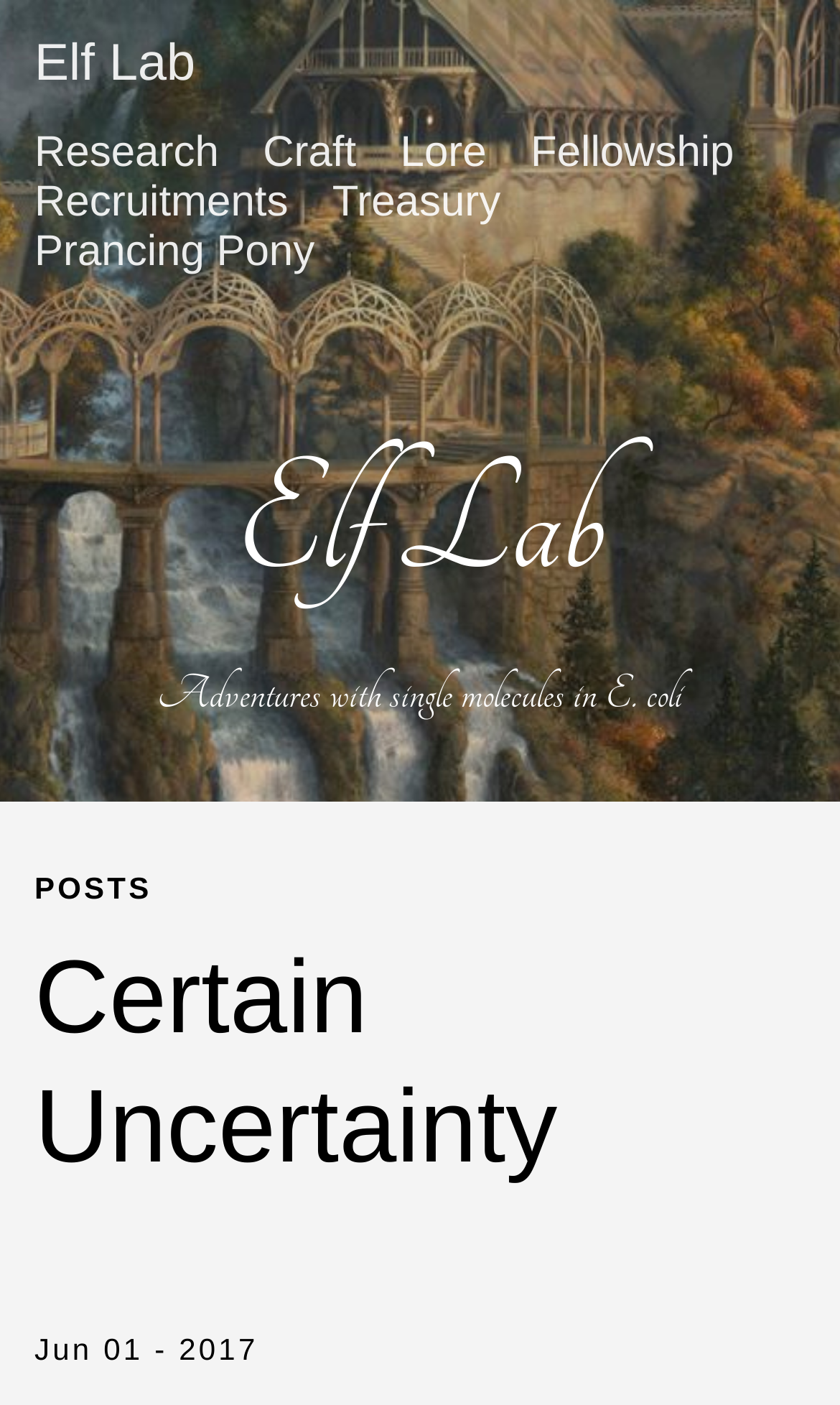Please locate the bounding box coordinates of the element that should be clicked to complete the given instruction: "View archives for 2024".

None